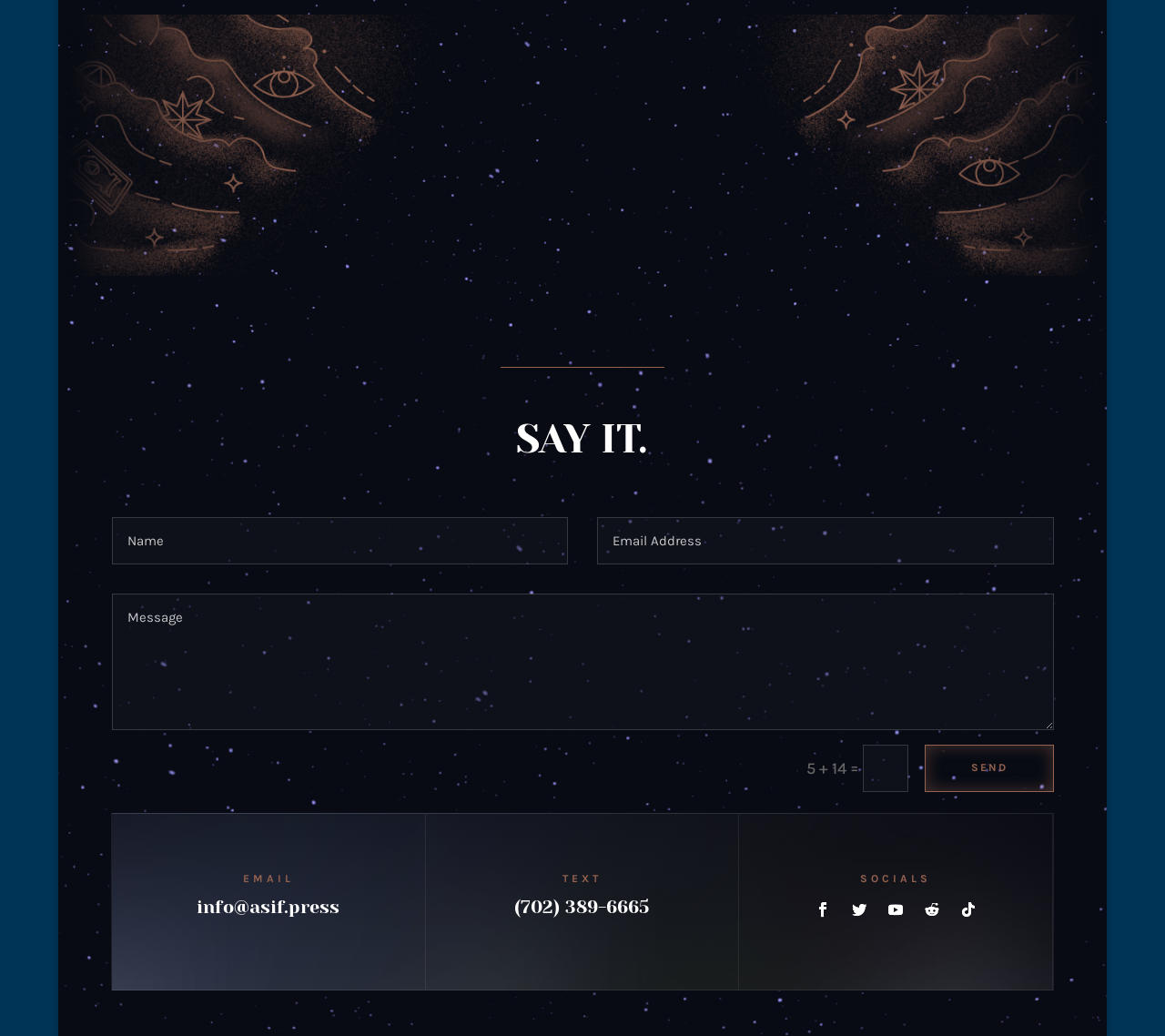Show the bounding box coordinates for the HTML element as described: "name="et_pb_contact_email_0" placeholder="Email Address"".

[0.513, 0.499, 0.905, 0.544]